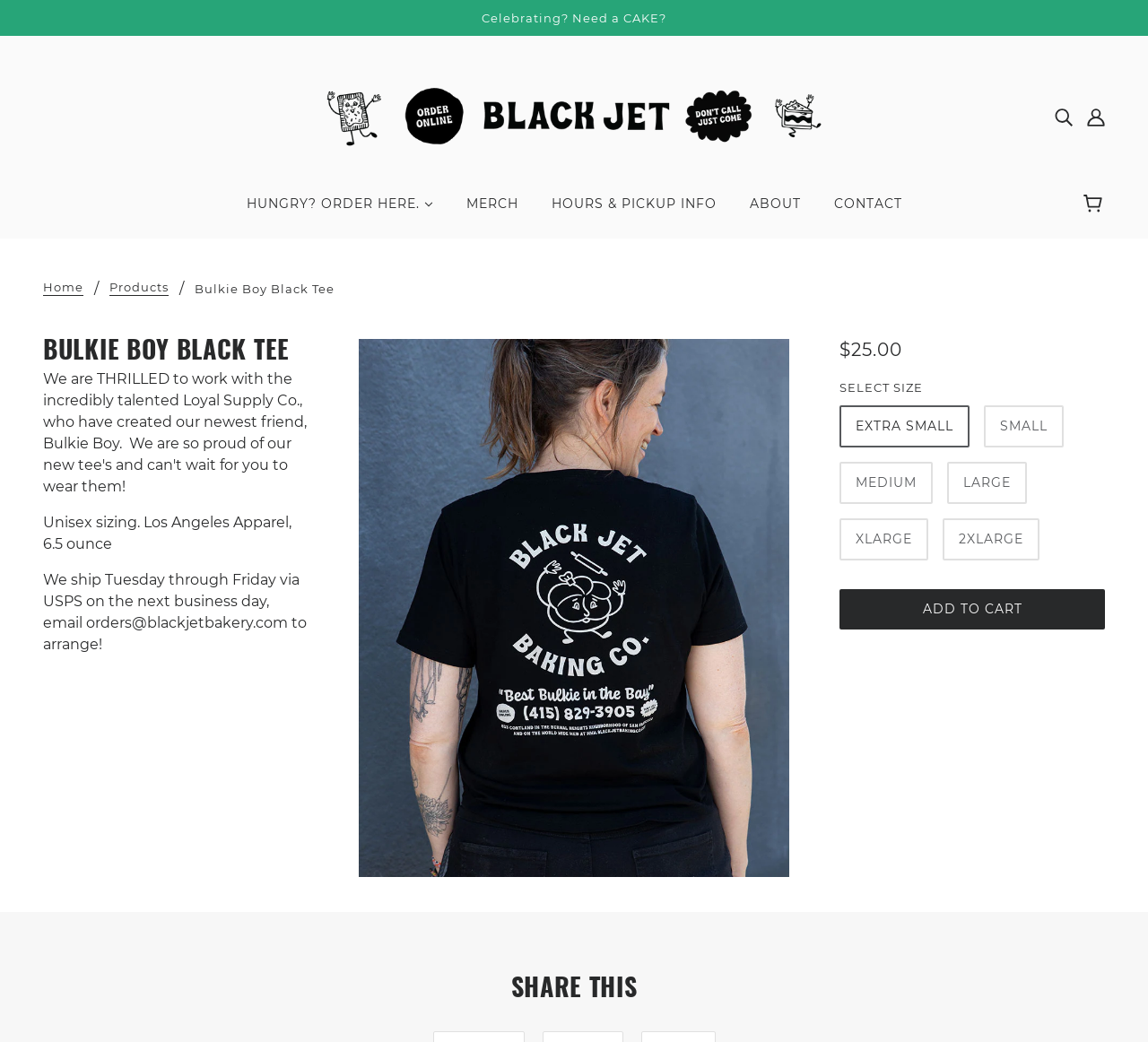What is the price of Bulkie Boy Black Tee?
Based on the screenshot, answer the question with a single word or phrase.

$25.00